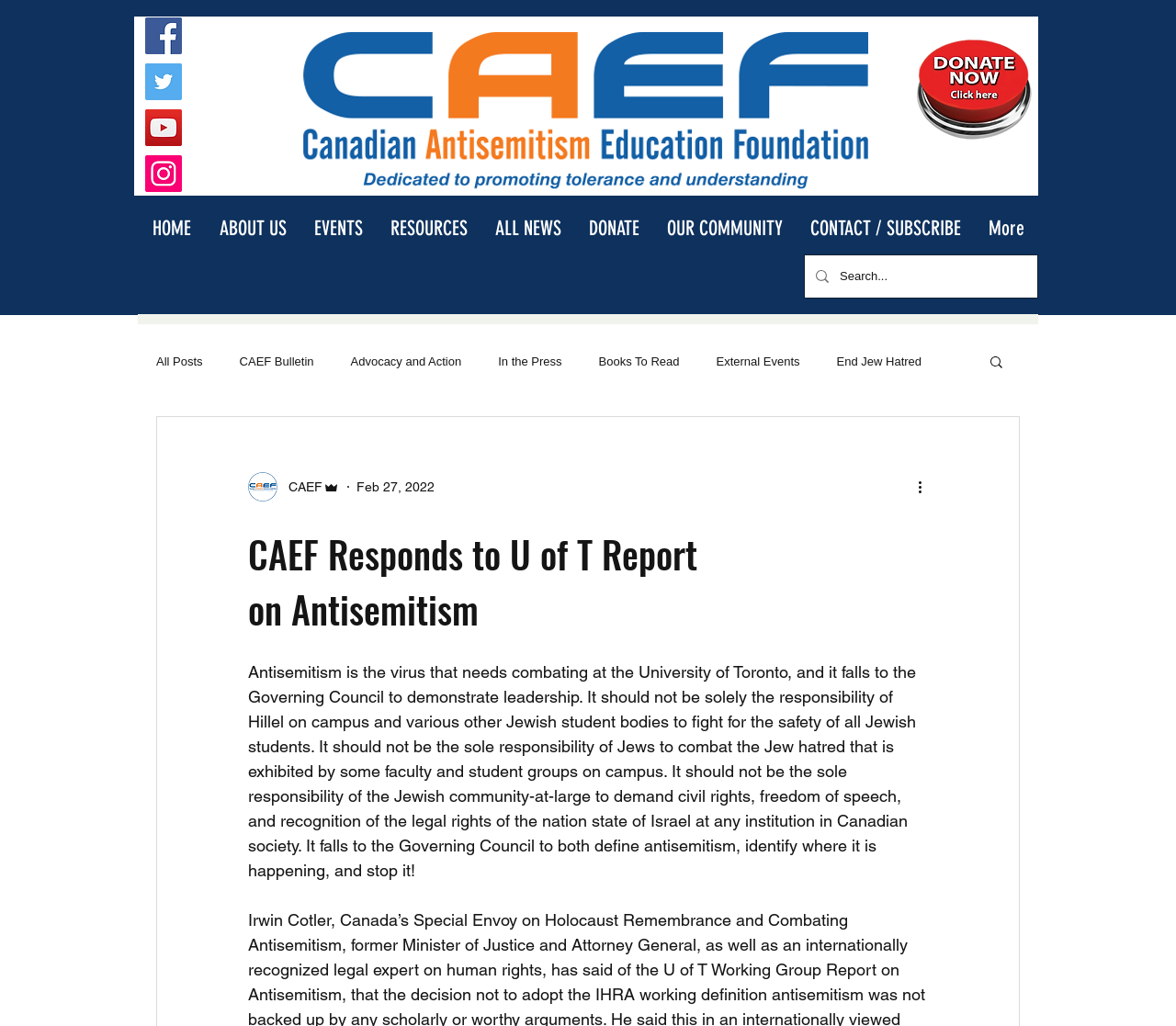What is the purpose of the search bar?
Please give a detailed and elaborate answer to the question.

The search bar is located at the top right of the webpage, and it allows users to search the website, as indicated by the searchbox element with the description 'Search...'.